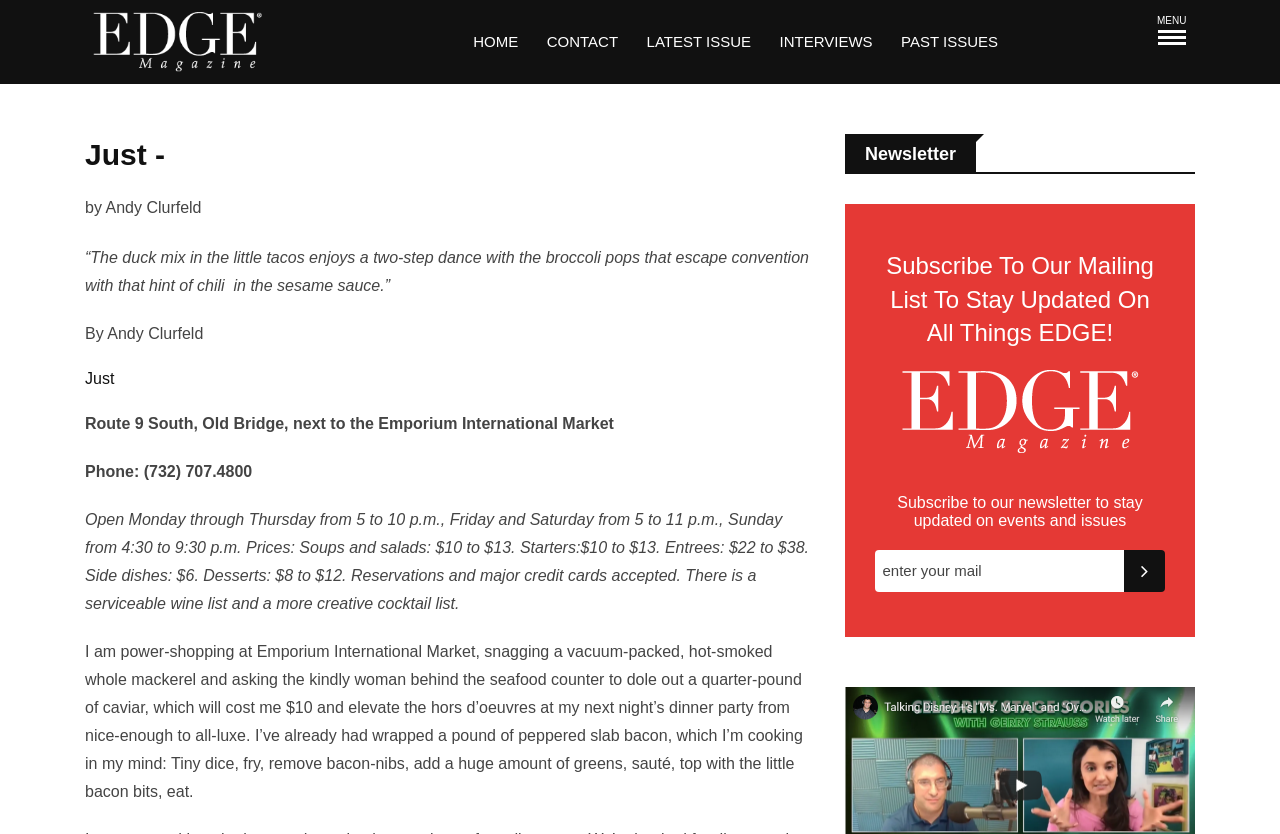Given the content of the image, can you provide a detailed answer to the question?
What is the price range of entrees?

The price range of entrees can be found in the StaticText element 'Open Monday through Thursday from 5 to 10 p.m., Friday and Saturday from 5 to 11 p.m., Sunday from 4:30 to 9:30 p.m. Prices: Soups and salads: $10 to $13. Starters:$10 to $13. Entrees: $22 to $38. Side dishes: $6. Desserts: $8 to $12. Reservations and major credit cards accepted.' with bounding box coordinates [0.066, 0.613, 0.632, 0.734].